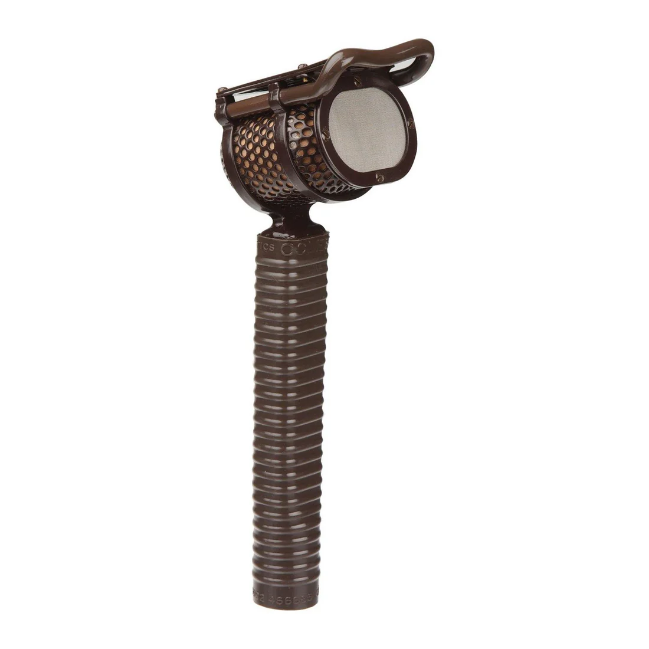Give a thorough explanation of the elements present in the image.

The image showcases the Coles 4104B, a specialized ribbon microphone known for its exceptional ability to capture quality audio while minimizing background noise. Its unique design features a prominent screen cover and a durable, textured handle, making it ideal for recording in challenging environments. Highly regarded by broadcasting networks such as the BBC, IBA, CBS, and ABC, this microphone excels in delivering clear commentary, even in adverse conditions. It's engineered to withstand air stream velocities up to 20 mph (32 km) without compromising sound quality, and with the addition of a windshield attachment, it can perform well in winds up to 40 mph (64 km) or more. This microphone is available for purchase through Arda Suppliers.